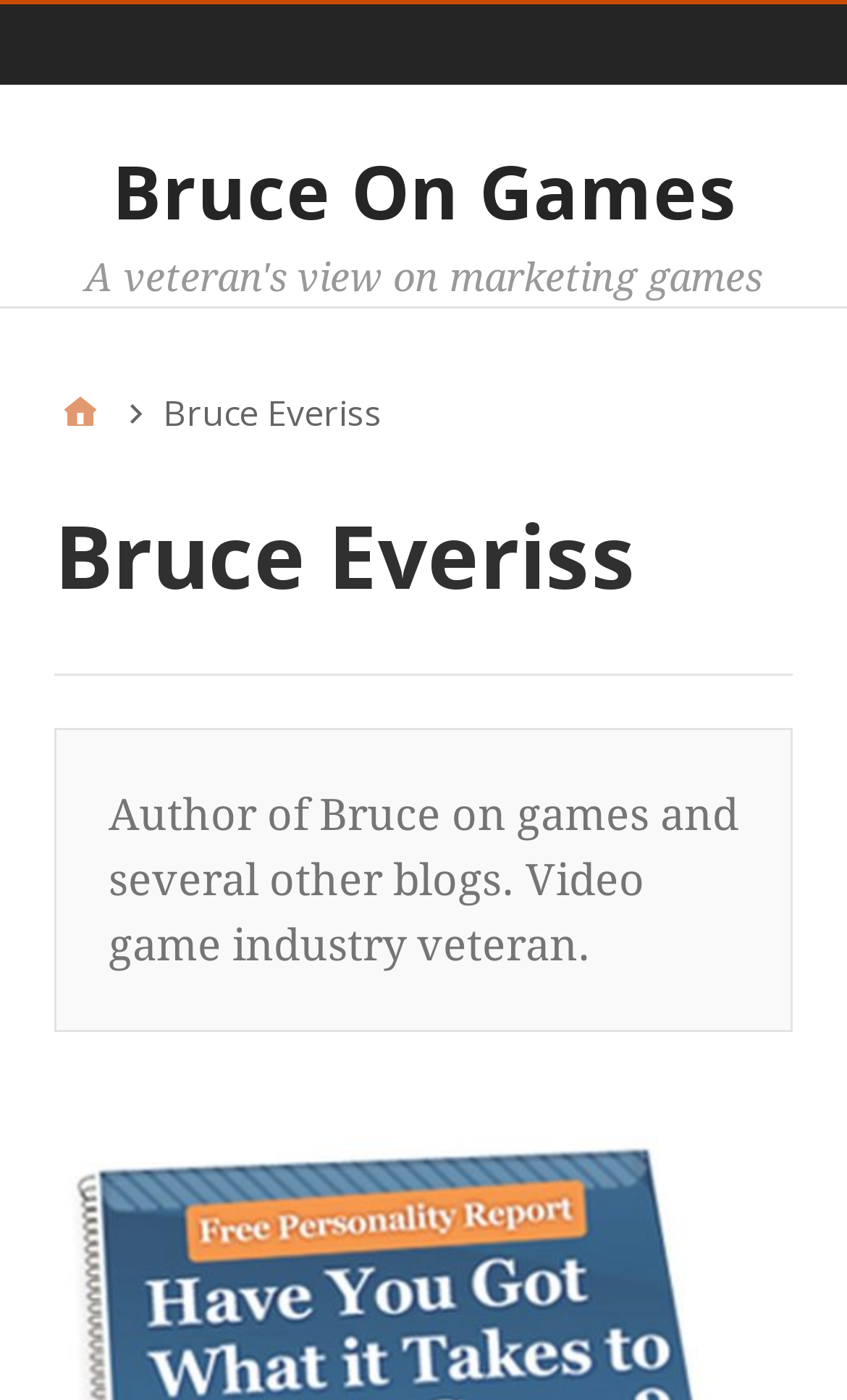Determine the bounding box coordinates in the format (top-left x, top-left y, bottom-right x, bottom-right y). Ensure all values are floating point numbers between 0 and 1. Identify the bounding box of the UI element described by: English grammar

None